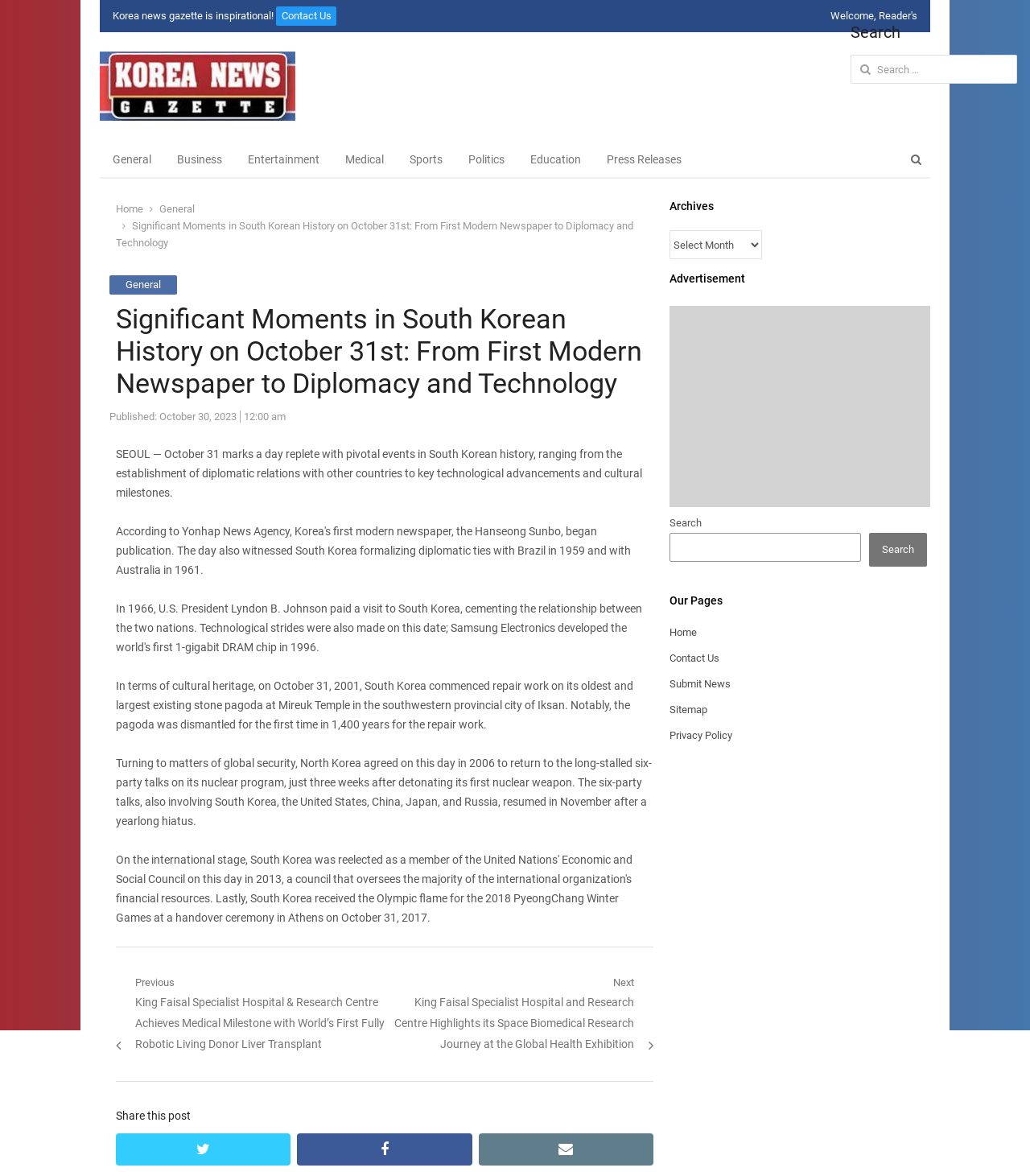Give a detailed overview of the webpage's appearance and contents.

This webpage is about significant moments in South Korean history on October 31st. At the top, there is a header section with a logo and a navigation menu with links to different categories such as General, Business, Entertainment, and more. Below the header, there is a search bar and a link to open a search panel.

The main content of the webpage is an article about October 31st being a day of pivotal events in South Korean history. The article is divided into sections, with headings and paragraphs of text. The first section describes the cultural heritage of South Korea, mentioning the repair work on the oldest and largest existing stone pagoda at Mireuk Temple. The second section discusses matters of global security, including North Korea's agreement to return to six-party talks on its nuclear program.

To the right of the article, there is a sidebar with links to related posts, a section to share the post on social media, and a section with archives and advertisements. At the bottom of the webpage, there is a footer section with links to other pages on the website, including Home, Contact Us, Submit News, Sitemap, and Privacy Policy.

There are several images on the webpage, including a logo and icons for social media links. The overall layout is organized, with clear headings and concise text.